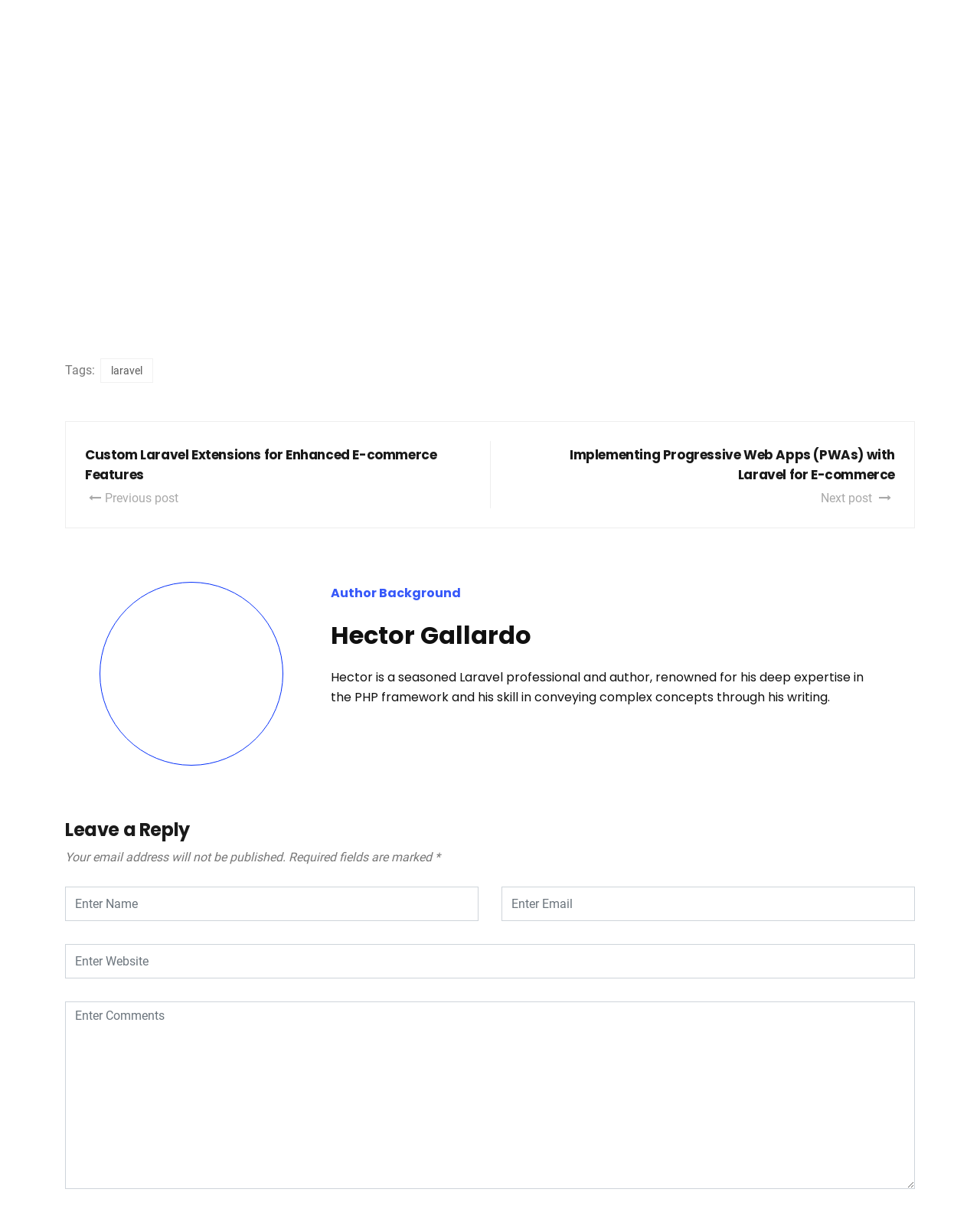Using the information from the screenshot, answer the following question thoroughly:
What is the author's name?

The author's name can be found in the section 'Author Background' where it is written as 'Hector Gallardo'.